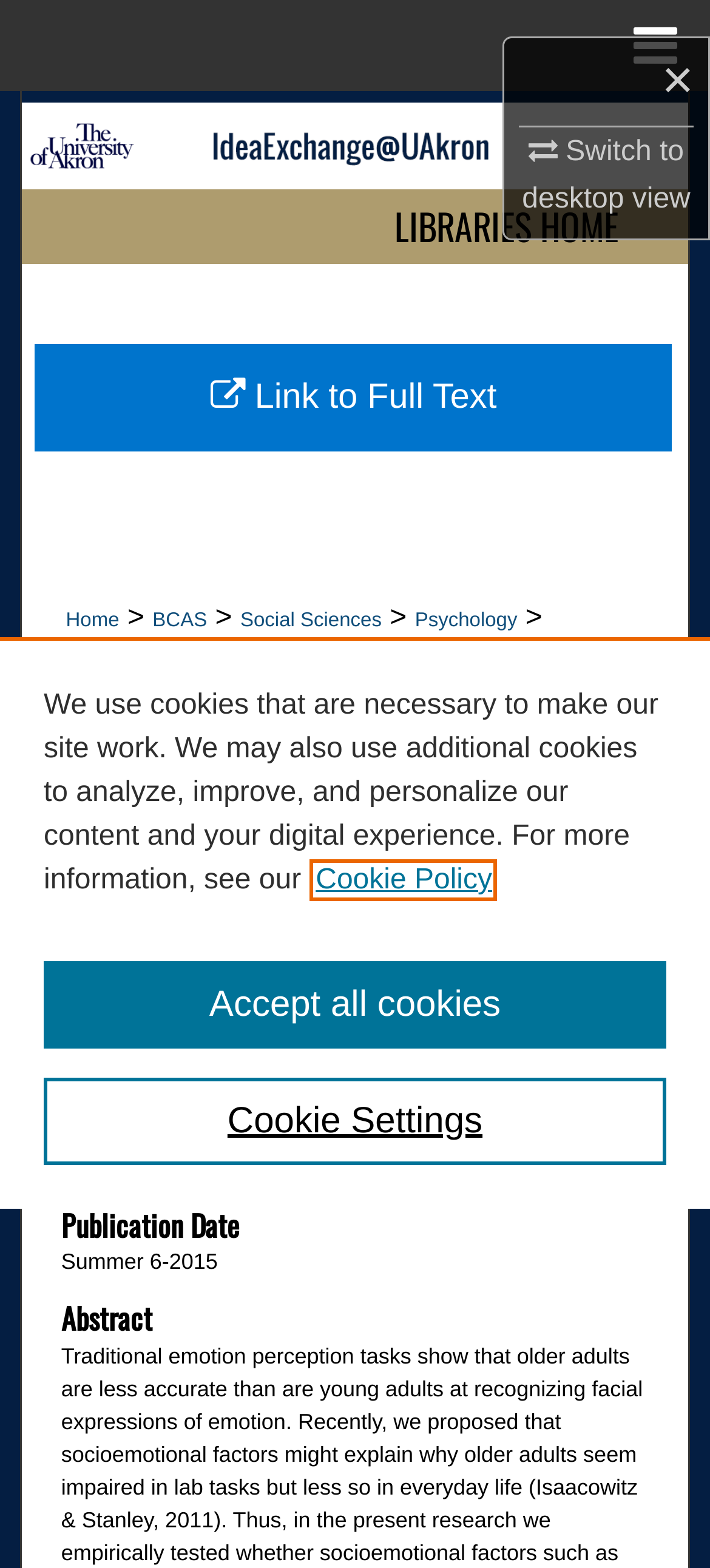Using the information in the image, give a comprehensive answer to the question: 
Who are the authors of the research paper?

I found the answer by looking at the title of the research paper, which is located at the top of the webpage. The authors are specified as Jennifer Tehan Stanley and Derek M. Isaacowitz.